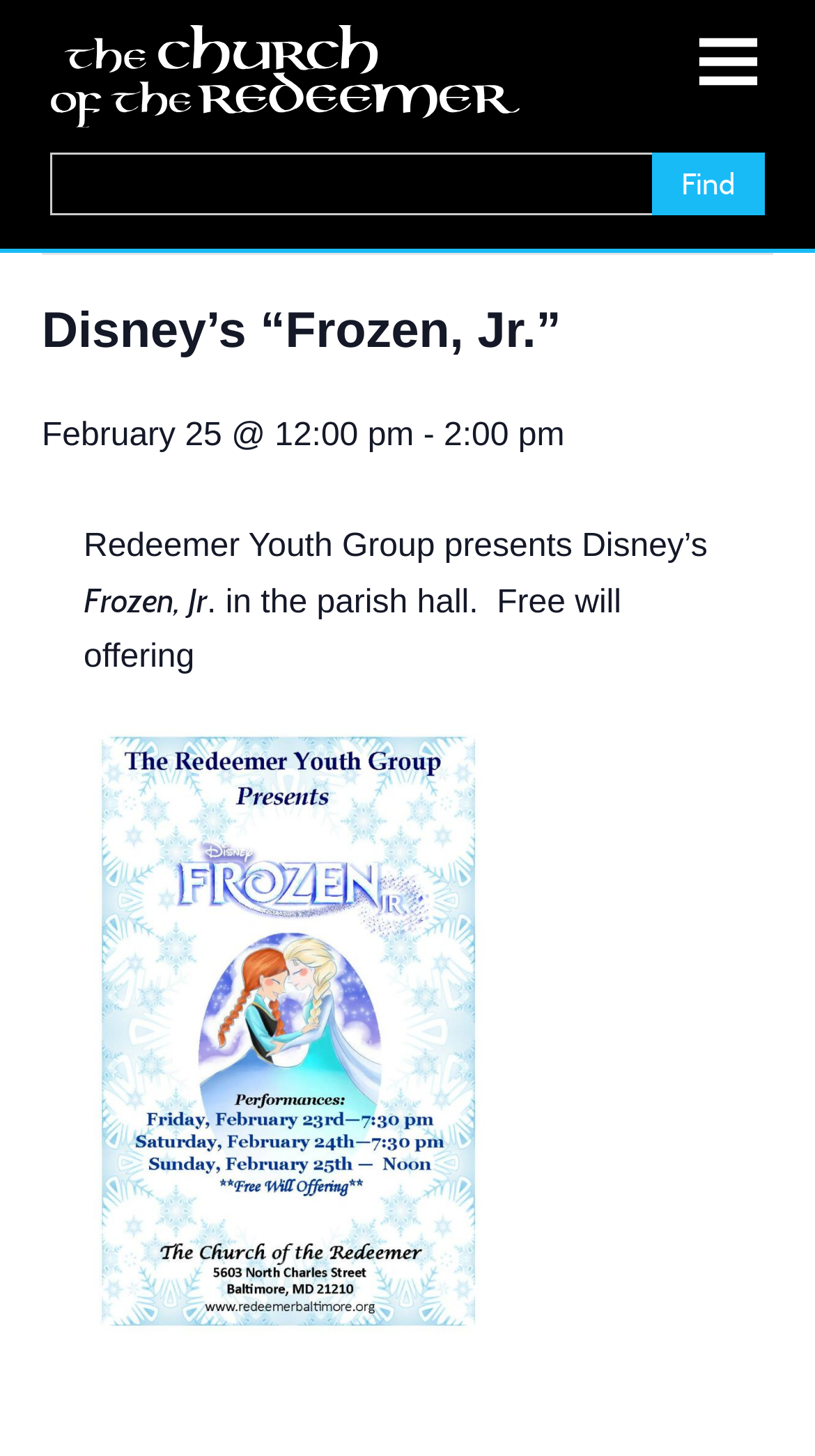What is the status of the event?
Provide a concise answer using a single word or phrase based on the image.

Passed